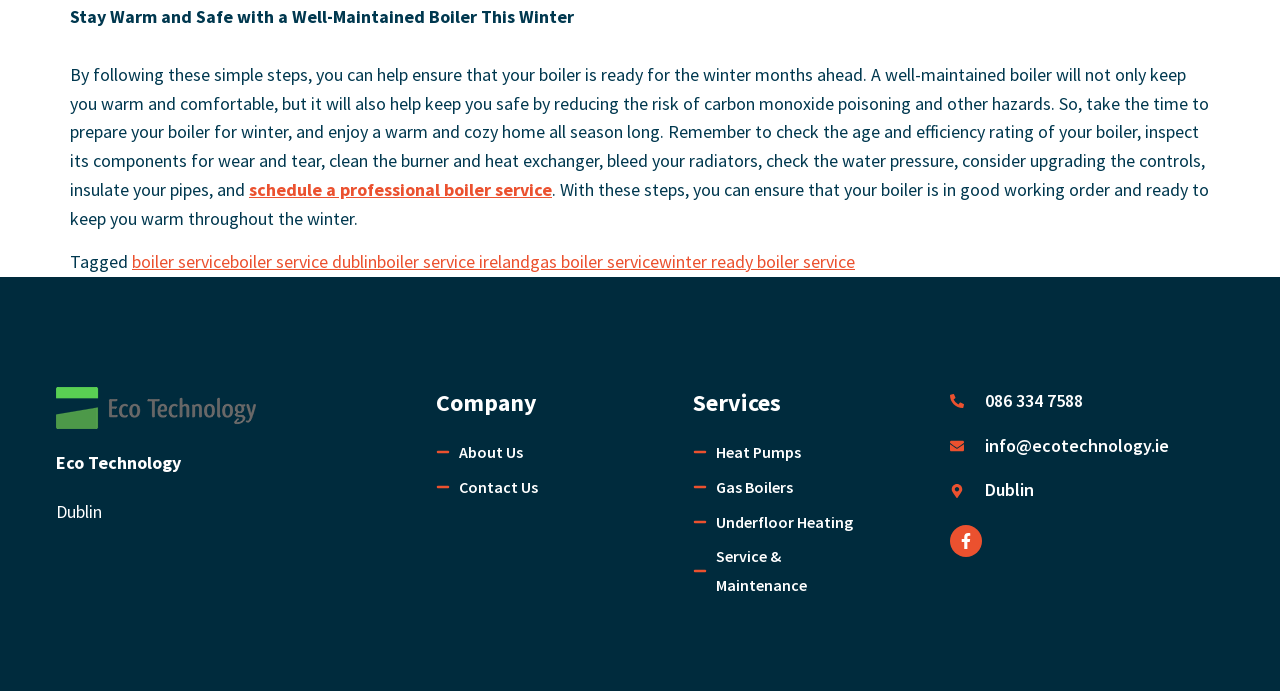Find the bounding box coordinates of the element's region that should be clicked in order to follow the given instruction: "contact us". The coordinates should consist of four float numbers between 0 and 1, i.e., [left, top, right, bottom].

[0.341, 0.684, 0.478, 0.726]